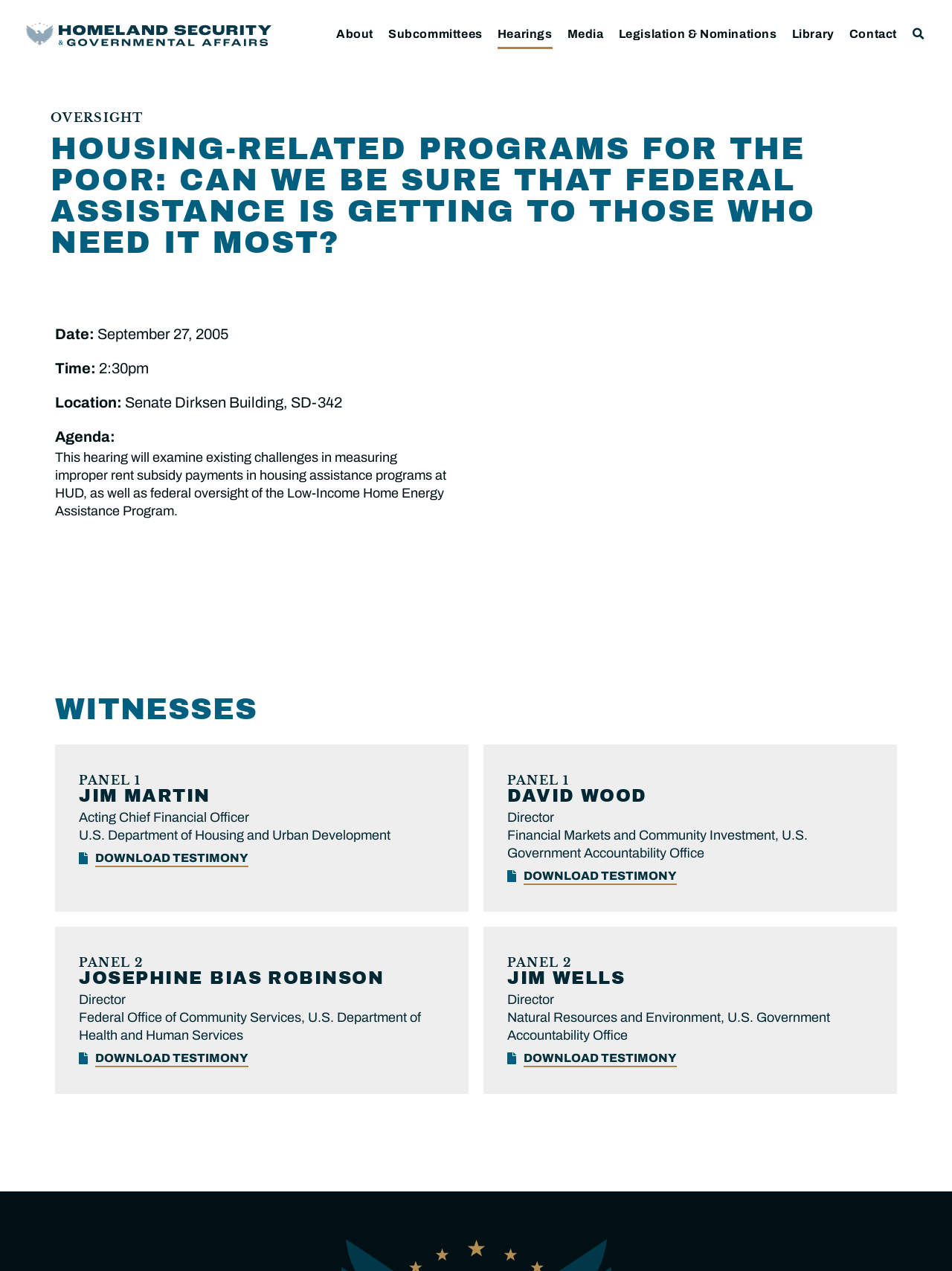Determine the bounding box coordinates of the target area to click to execute the following instruction: "Click on the link to view Prep Parade 2024."

None